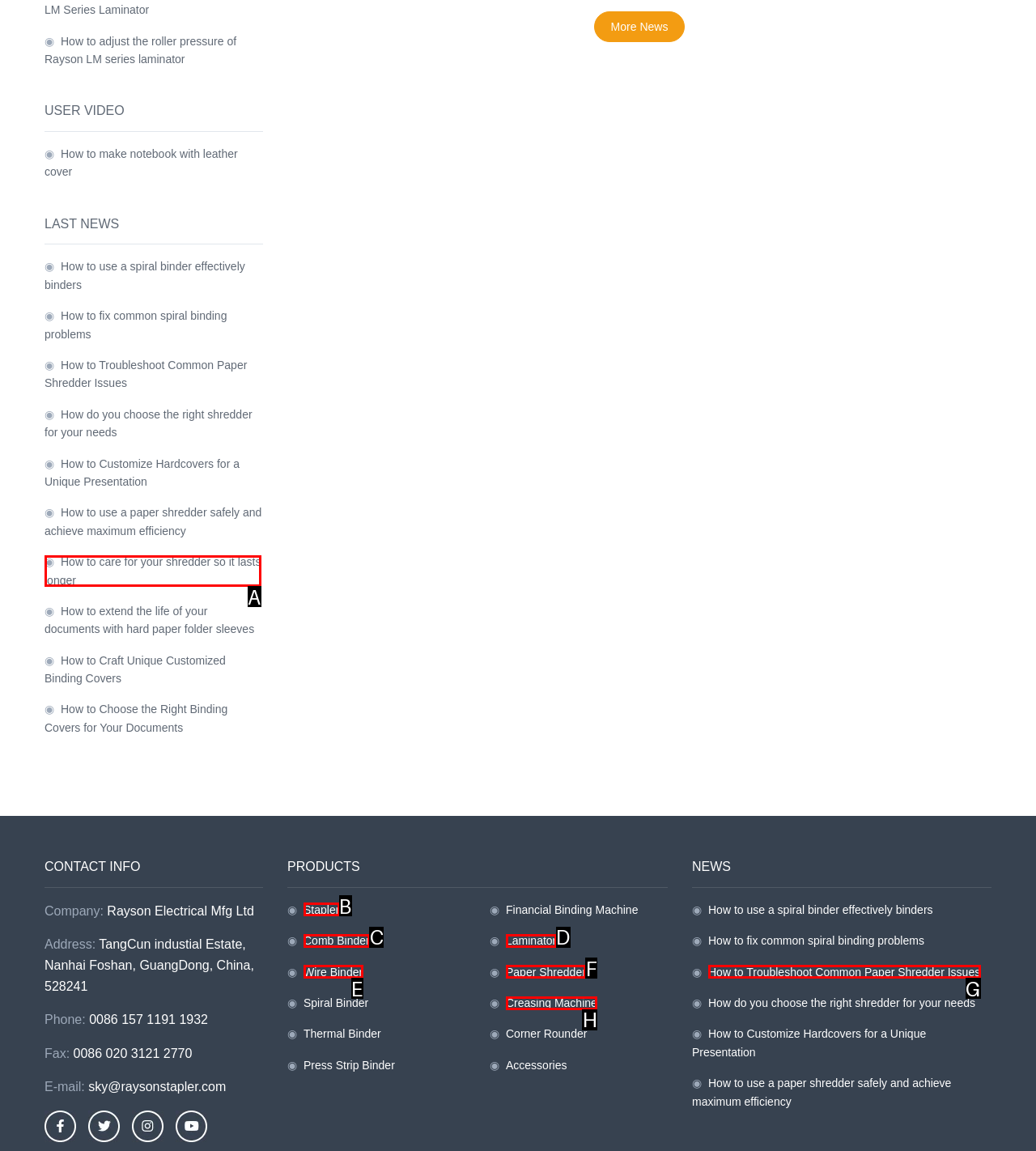Select the letter of the HTML element that best fits the description: Wire Binder
Answer with the corresponding letter from the provided choices.

E